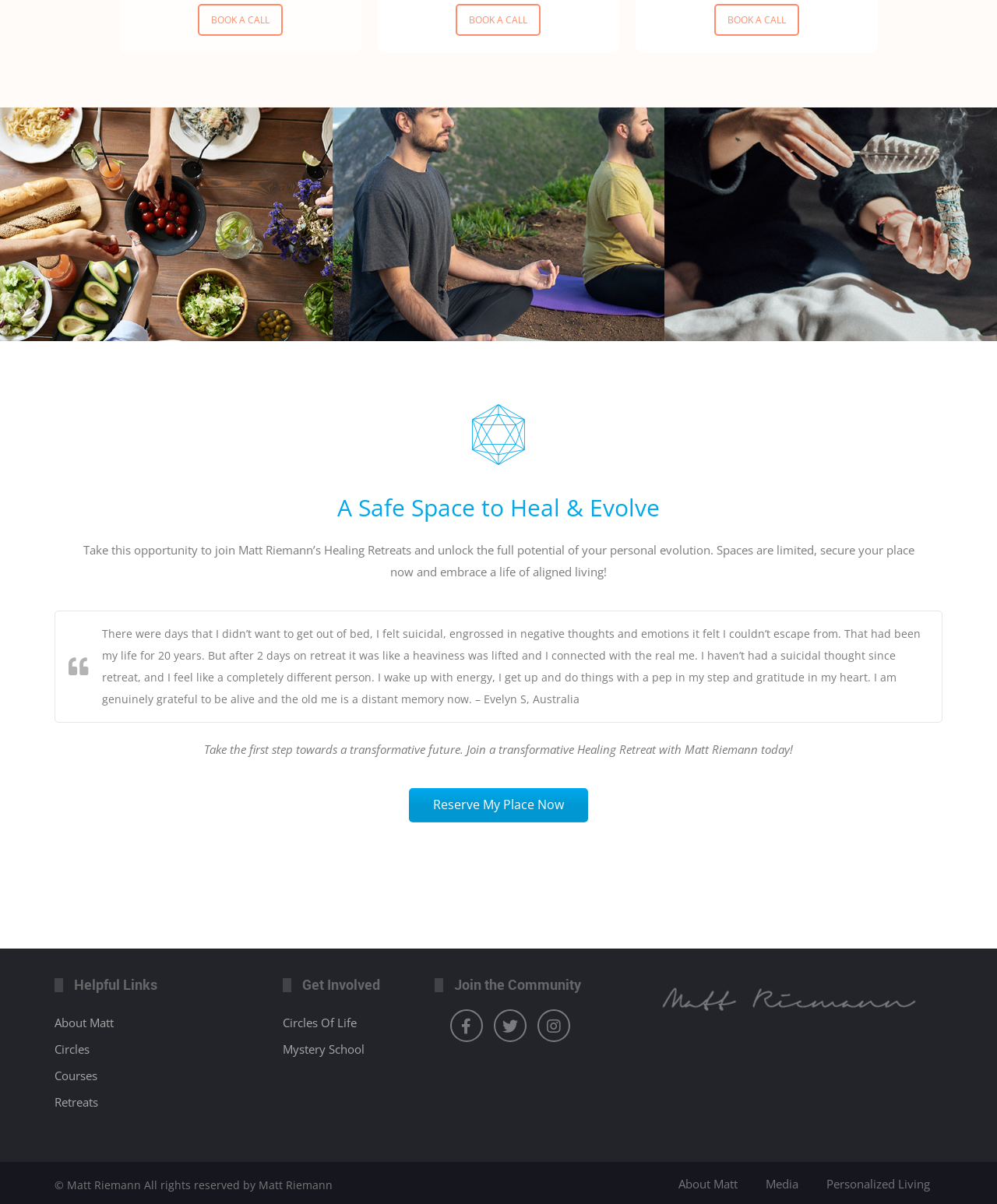Specify the bounding box coordinates of the element's area that should be clicked to execute the given instruction: "Reserve my place now". The coordinates should be four float numbers between 0 and 1, i.e., [left, top, right, bottom].

[0.41, 0.655, 0.59, 0.683]